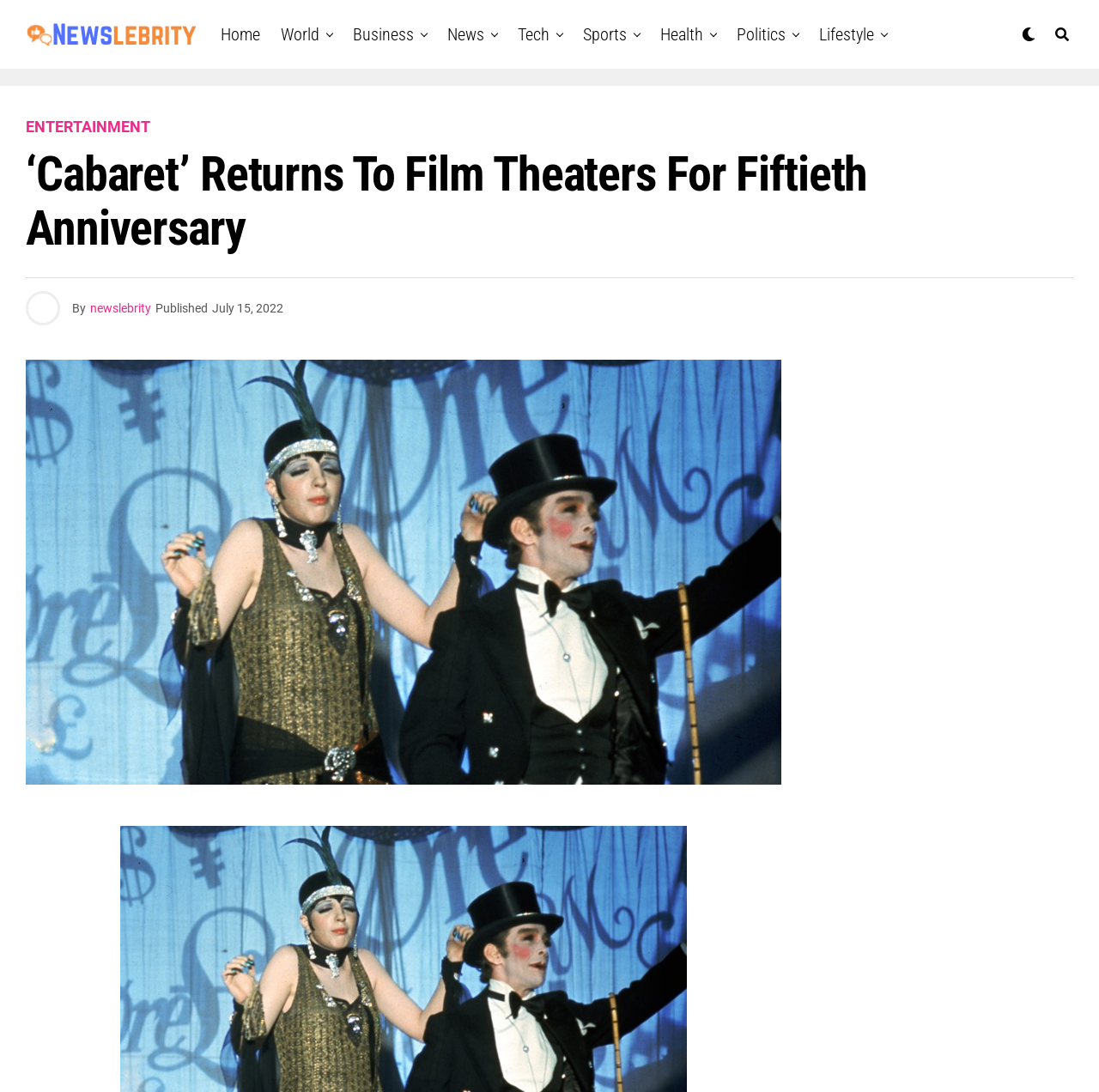Generate a thorough explanation of the webpage's elements.

The webpage is about the 1972 musical "Cabaret" returning to film theaters for its 50th anniversary. At the top left, there is a logo of "Newslebrity" which is also a link. Next to it, there are several links to different categories, including "Home", "World", "Business", "News", "Tech", "Sports", "Health", "Politics", and "Lifestyle", arranged horizontally.

Below the links, there is a header section with two headings. The first heading is "ENTERTAINMENT", and the second heading is the title of the article, "‘Cabaret’ Returns To Film Theaters For Fiftieth Anniversary". The title is followed by the author's name, "newslebrity", and the publication date, "July 15, 2022".

On the right side of the header section, there is a large image related to the article, taking up most of the width of the page. The image is likely a promotional poster or a screenshot from the movie "Cabaret".